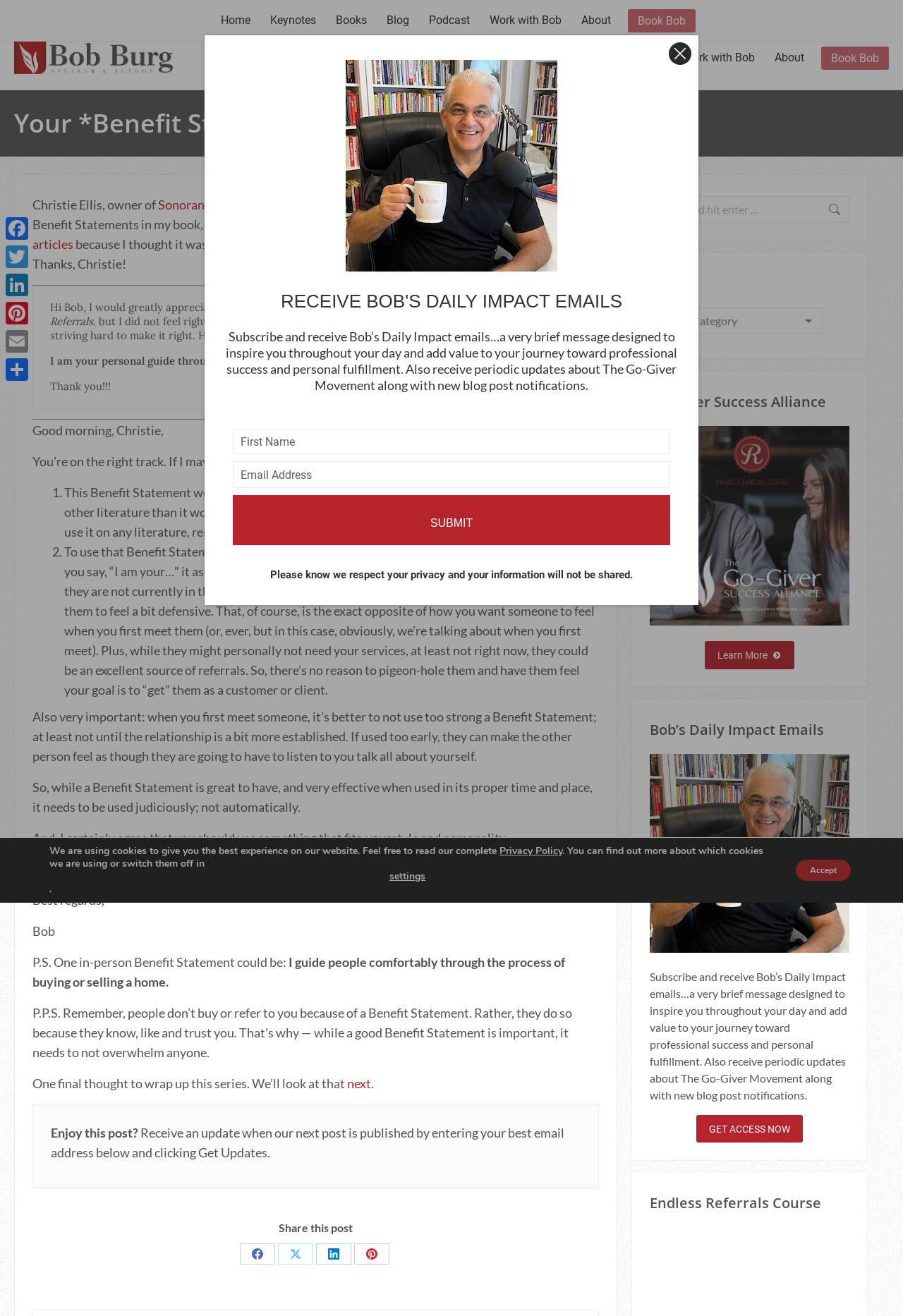Provide a short answer using a single word or phrase for the following question: 
How many links are there in the navigation menu?

7